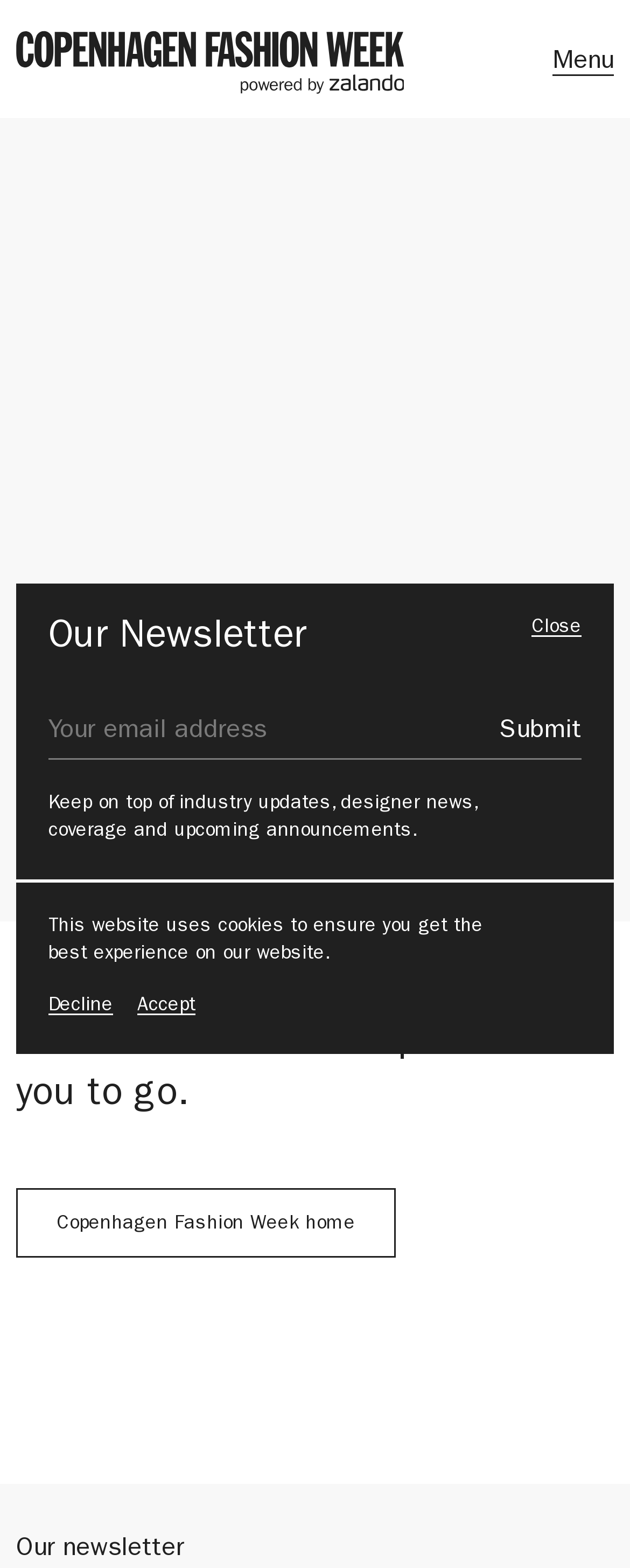How many links are on the page?
Please give a detailed and elaborate answer to the question based on the image.

There is only one link on the page, which is 'Copenhagen Fashion Week home', located in the article section. This link can be identified by its bounding box coordinates and OCR text.